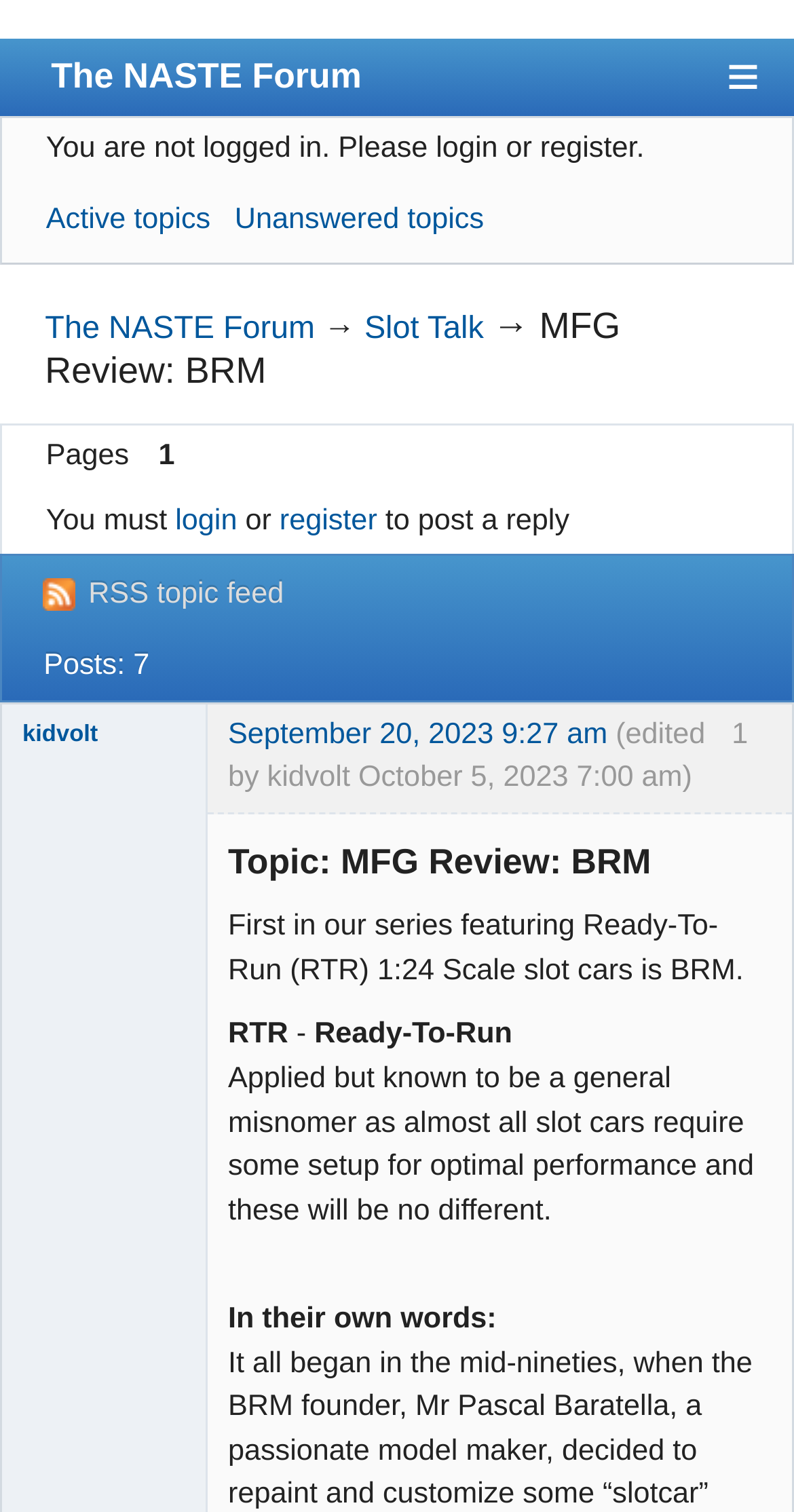Please answer the following question using a single word or phrase: 
What is the username of the user who made the first post?

kidvolt